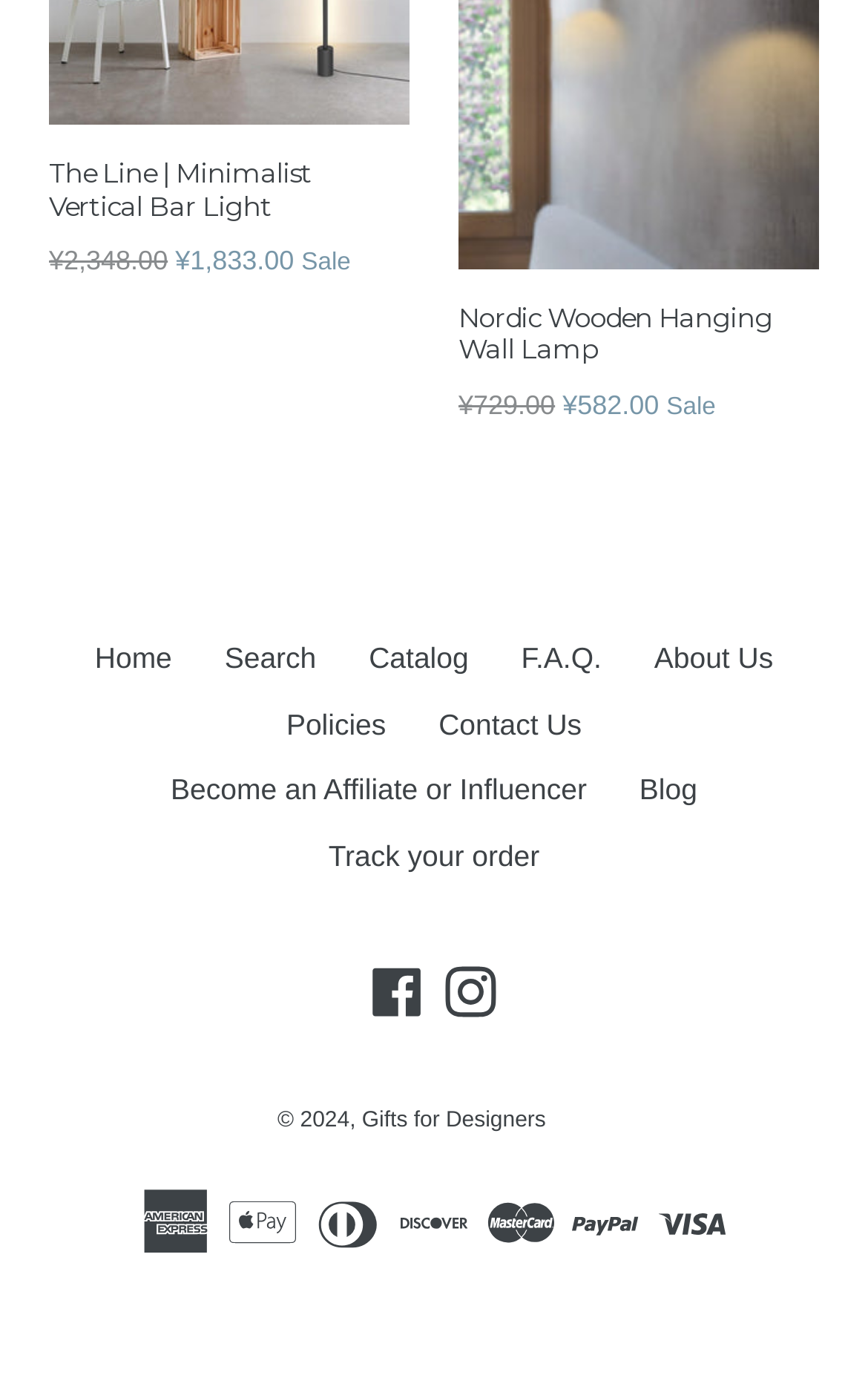Refer to the image and answer the question with as much detail as possible: What is the year mentioned in the copyright text?

The copyright text is located at [0.32, 0.805, 0.417, 0.823] and reads '© 2024,' indicating that the year mentioned is 2024.